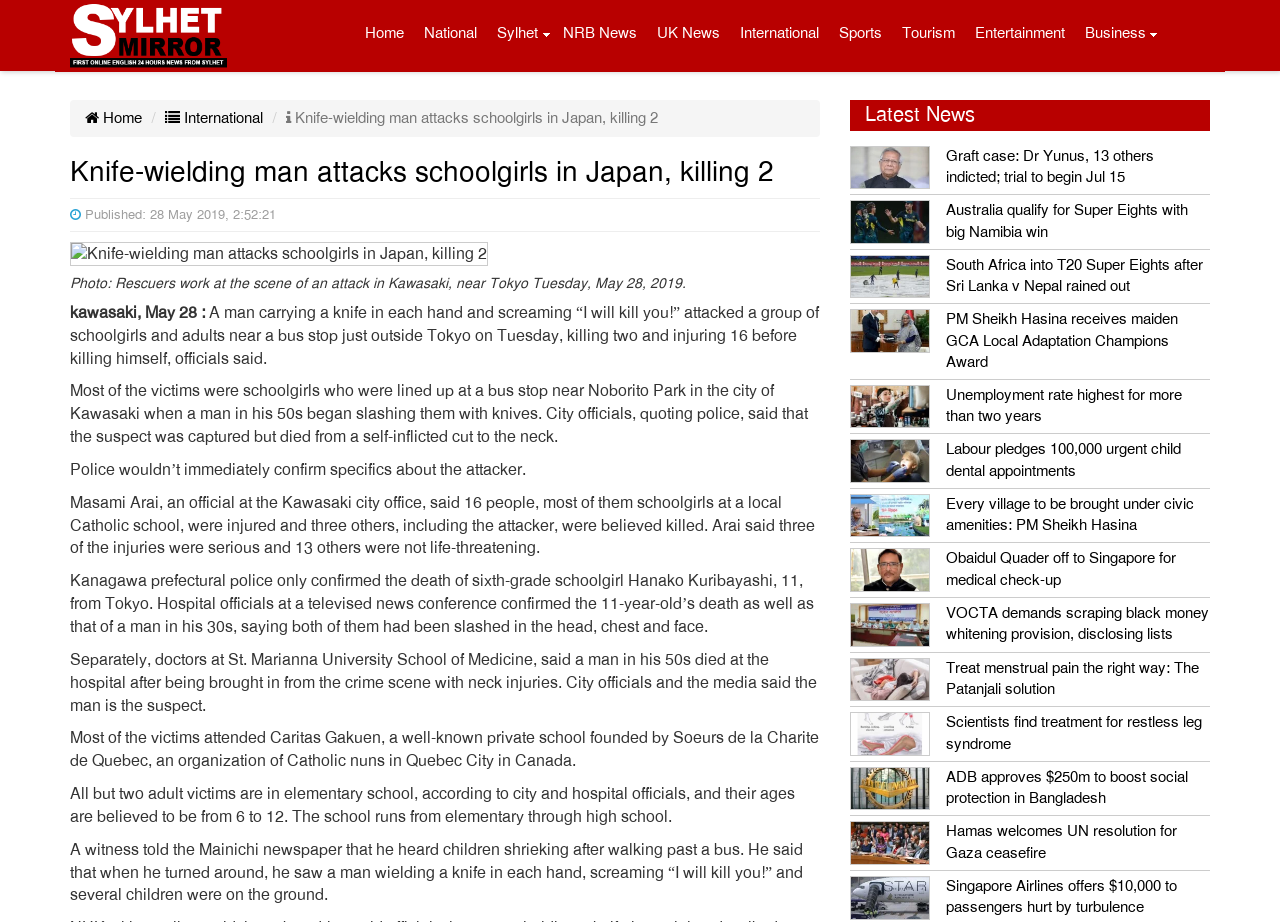Determine the bounding box coordinates for the UI element with the following description: "Sylhet". The coordinates should be four float numbers between 0 and 1, represented as [left, top, right, bottom].

[0.38, 0.0, 0.428, 0.076]